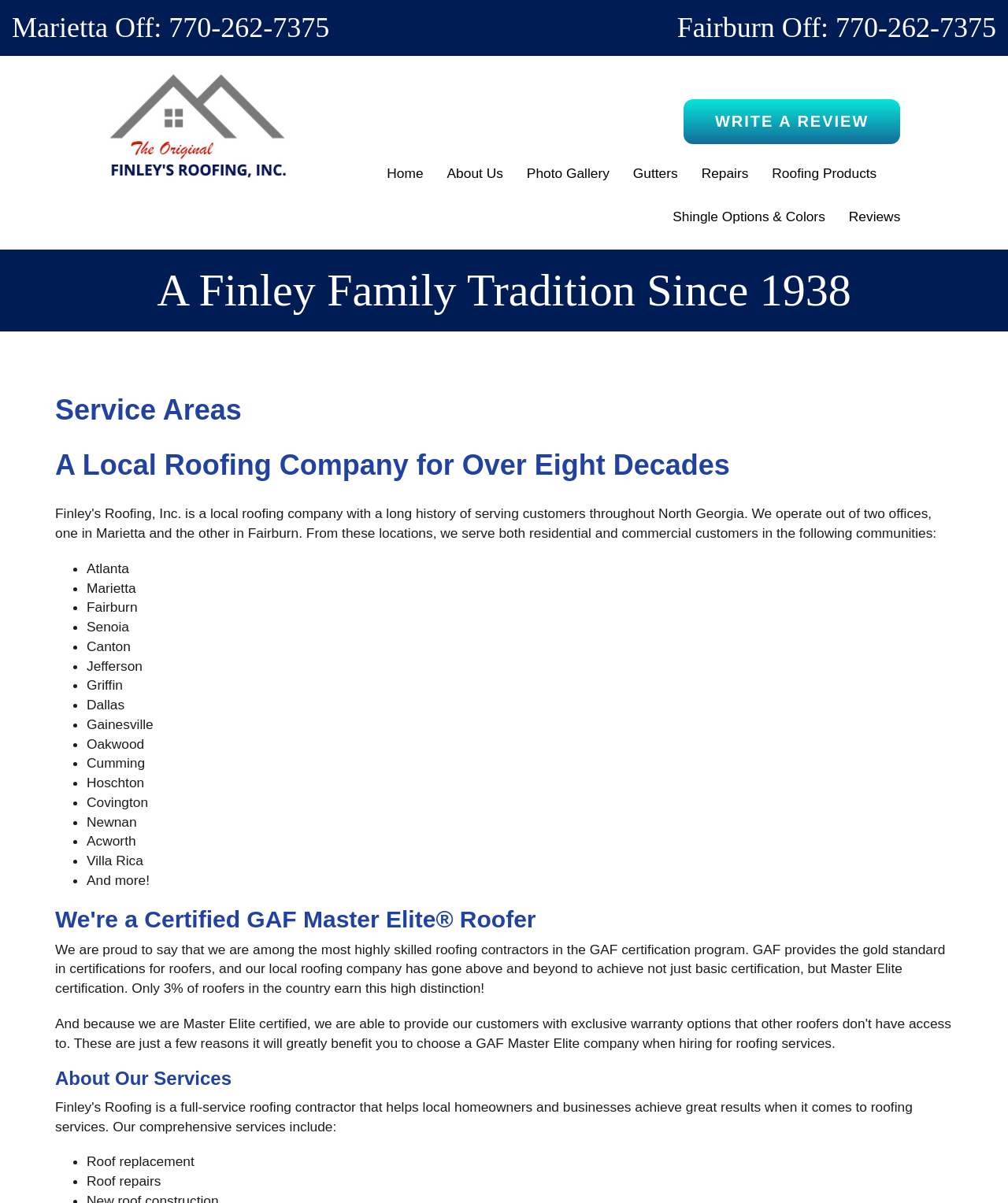Please specify the bounding box coordinates of the clickable region to carry out the following instruction: "Call the phone number". The coordinates should be four float numbers between 0 and 1, in the format [left, top, right, bottom].

[0.167, 0.01, 0.327, 0.036]